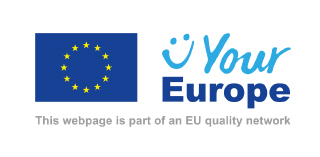How many stars are on the EU flag?
Deliver a detailed and extensive answer to the question.

The EU flag features a circle of twelve gold stars on a blue field, representing unity among the member states.